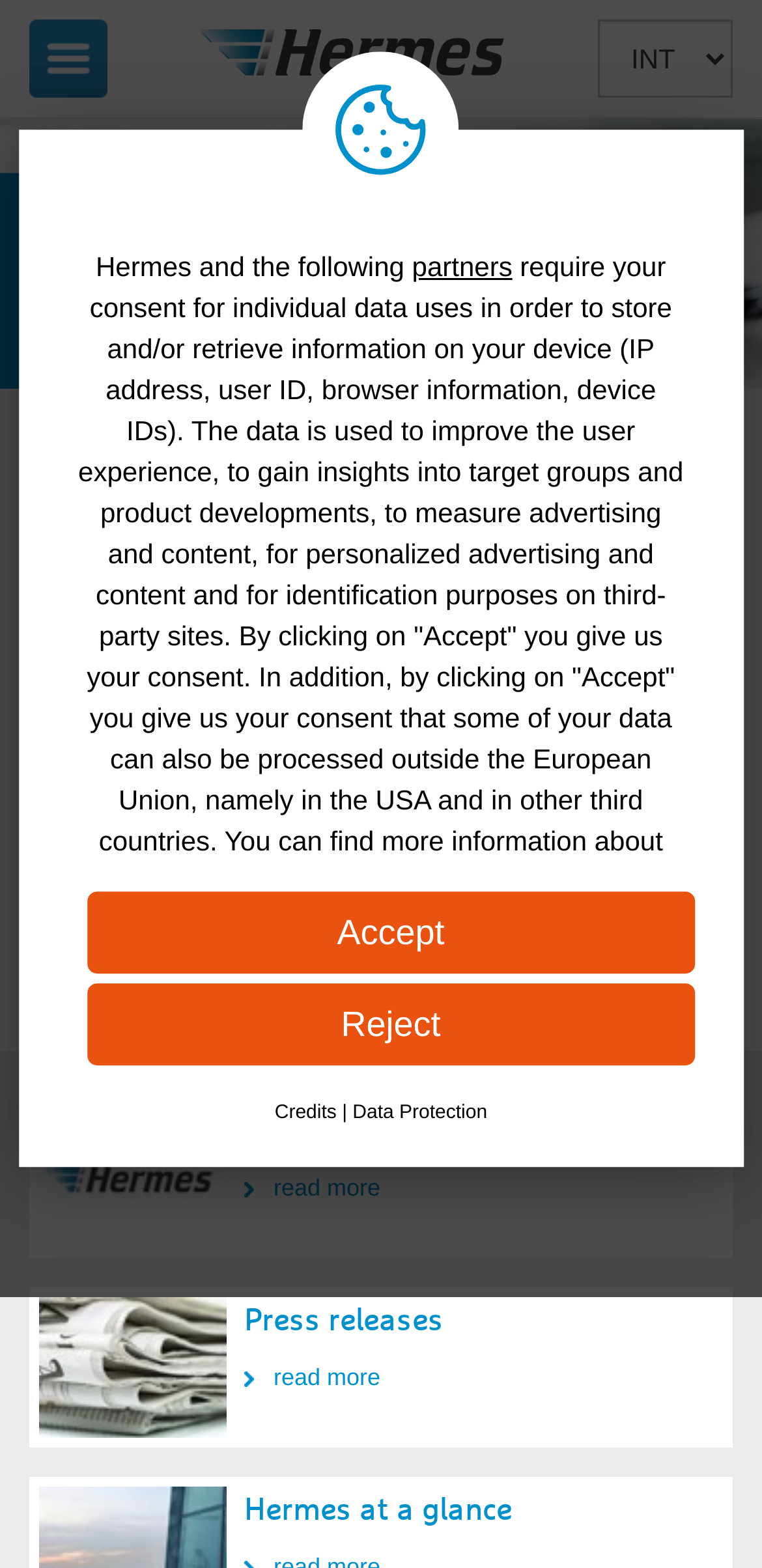Detail the webpage's structure and highlights in your description.

The webpage is about Hermes, a leading expert in integrated solutions along the supply chain and a partner for national and international trading companies. At the top left, there is a "Menu" static text, and to its right, a combobox with no text. Below the combobox, there is a link to the Hermes website. 

On the top half of the page, there is a prominent section with a heading "Global E-Commerce services" and an image with the same description. Below this section, there are three columns of links and headings, including "Networked Action", "The world is your market!", and "Newsroom". Each column has a heading and a link with the same text, followed by another link with more information.

On the right side of the page, there is a section with a heading "Hermes Group" and a link with the same text, followed by a link to read more. Below this section, there are three more sections with headings "Press releases", "Hermes at a glance", and each has a link with the same text, followed by a link to read more.

At the bottom of the page, there is a dialog box with a long text describing the use of cookies and data protection. The dialog box has two buttons, "Accept" and "Reject", and three links, "partners", "Credits", and "Data Protection".